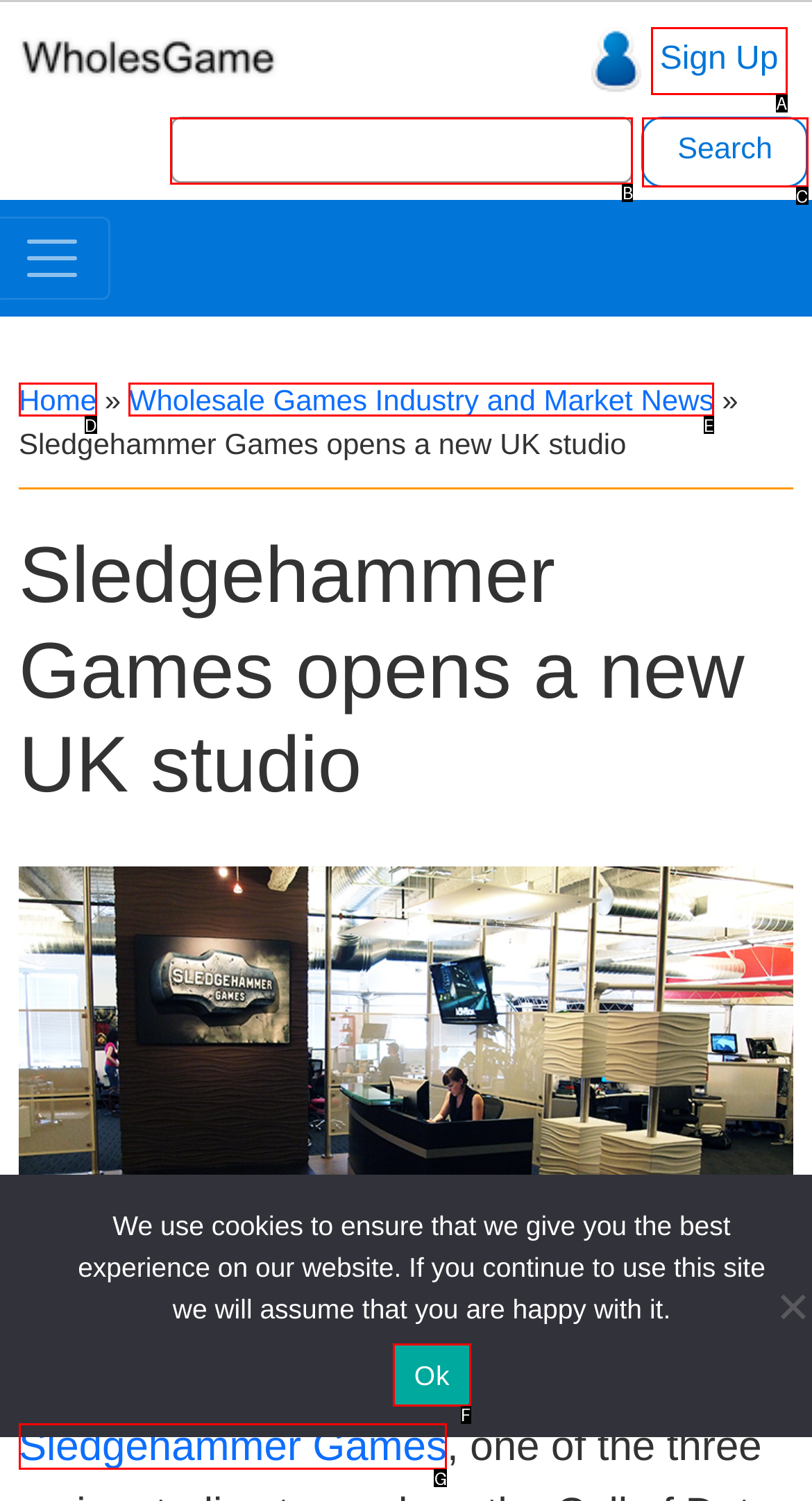Identify the option that corresponds to: Home
Respond with the corresponding letter from the choices provided.

D